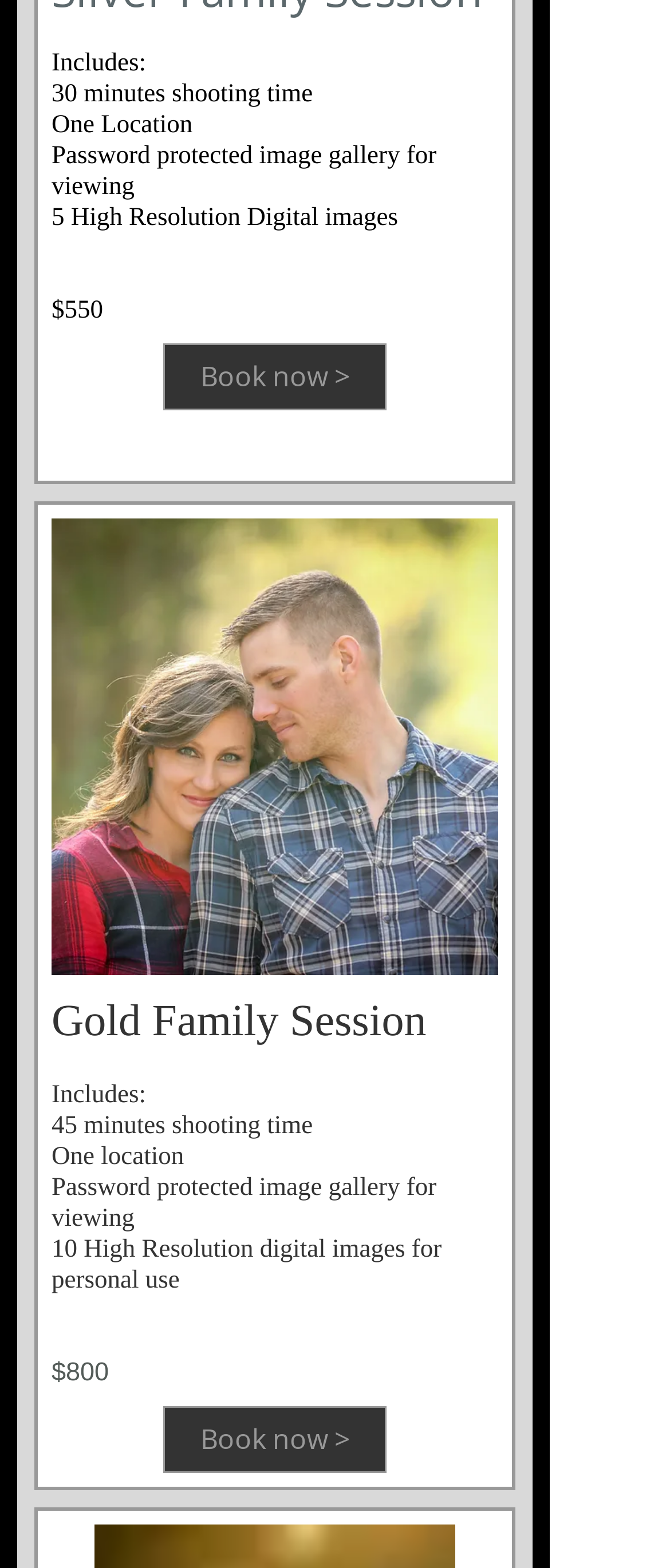Provide a one-word or short-phrase answer to the question:
What is the purpose of the password-protected image gallery?

For viewing